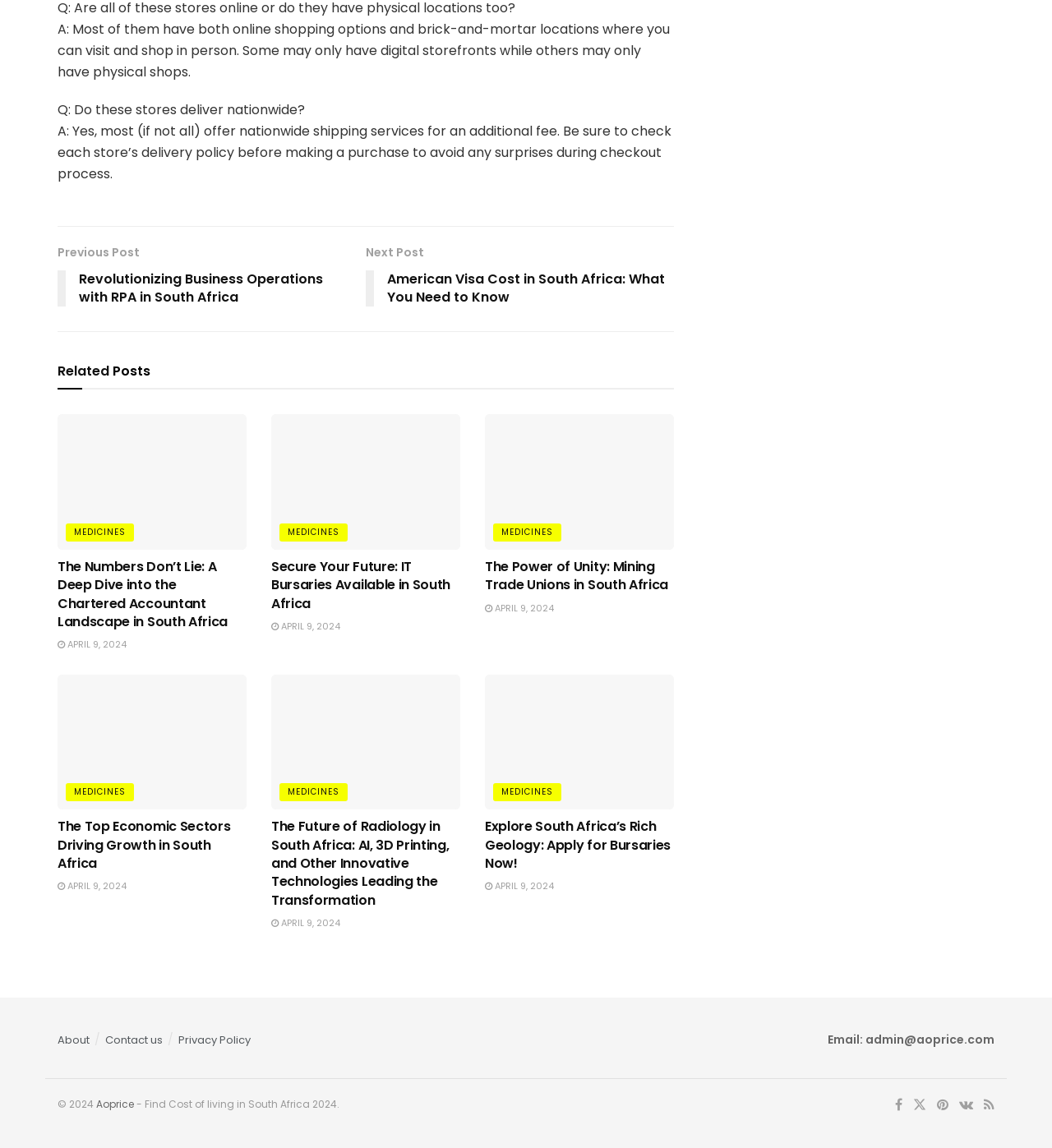How many related posts are there?
Based on the image, answer the question with a single word or brief phrase.

4